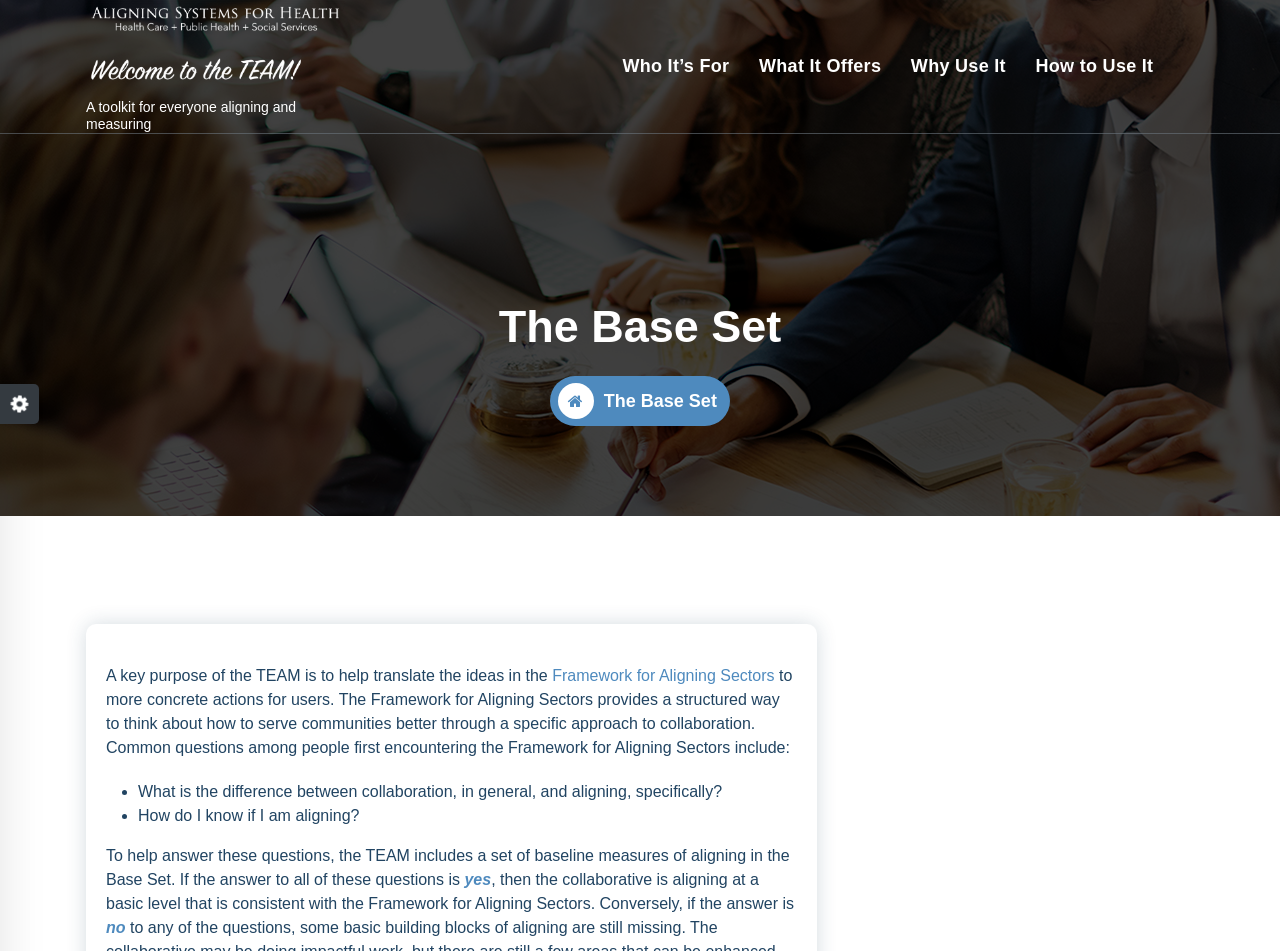Determine the main heading text of the webpage.

The Base Set